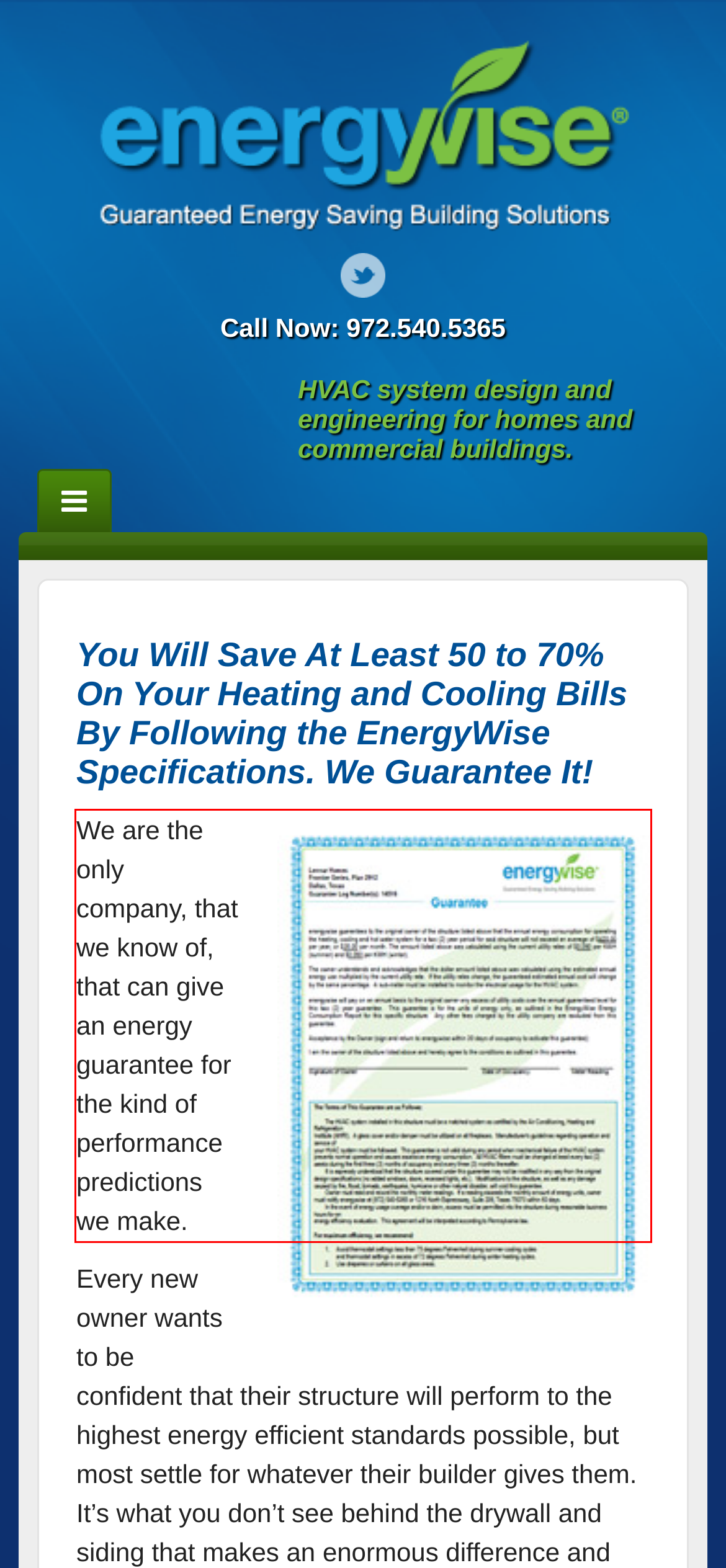Within the screenshot of the webpage, locate the red bounding box and use OCR to identify and provide the text content inside it.

We are the only company, that we know of, that can give an energy guarantee for the kind of performance predictions we make.